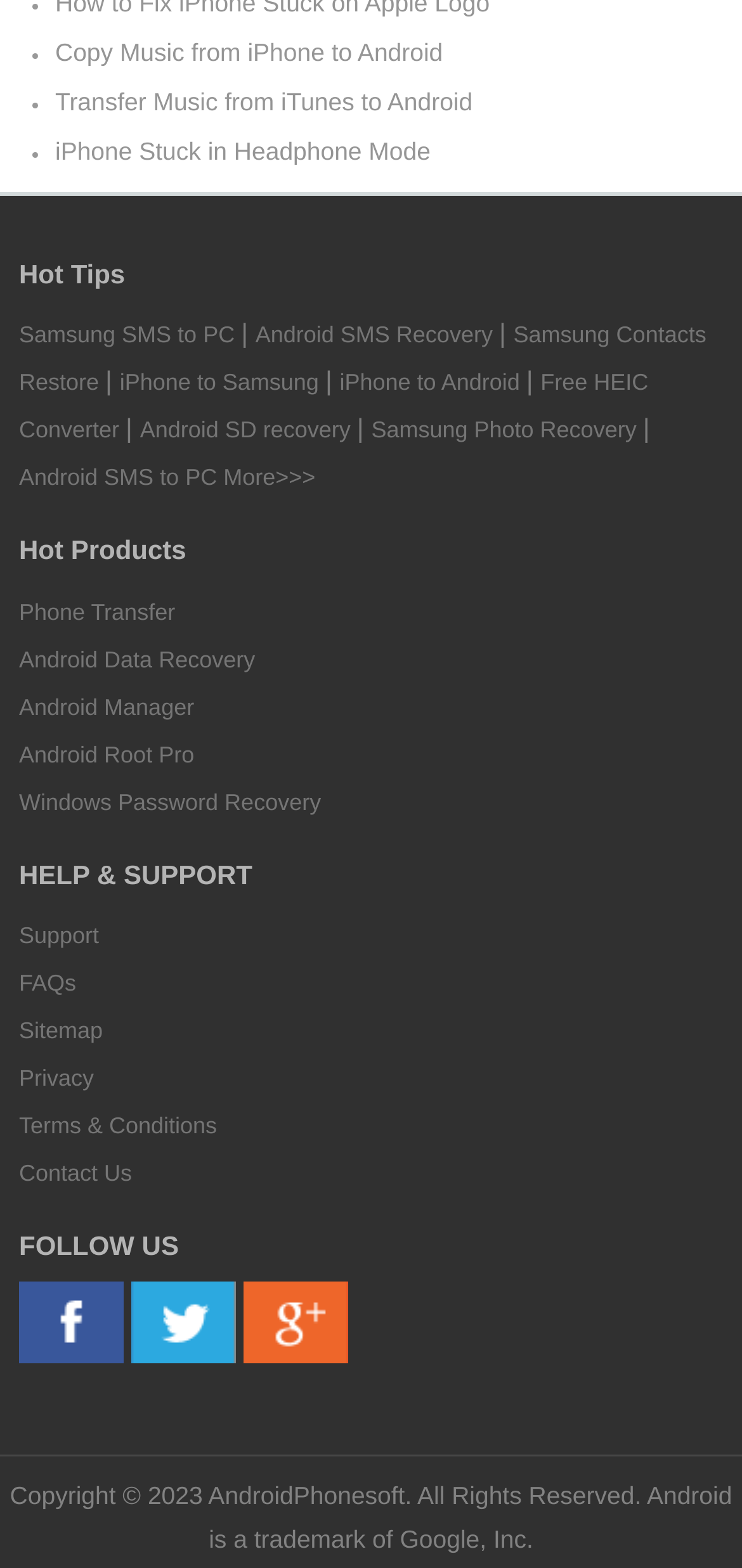Locate the bounding box coordinates of the element you need to click to accomplish the task described by this instruction: "Click on 'Facebook'".

[0.026, 0.822, 0.177, 0.841]